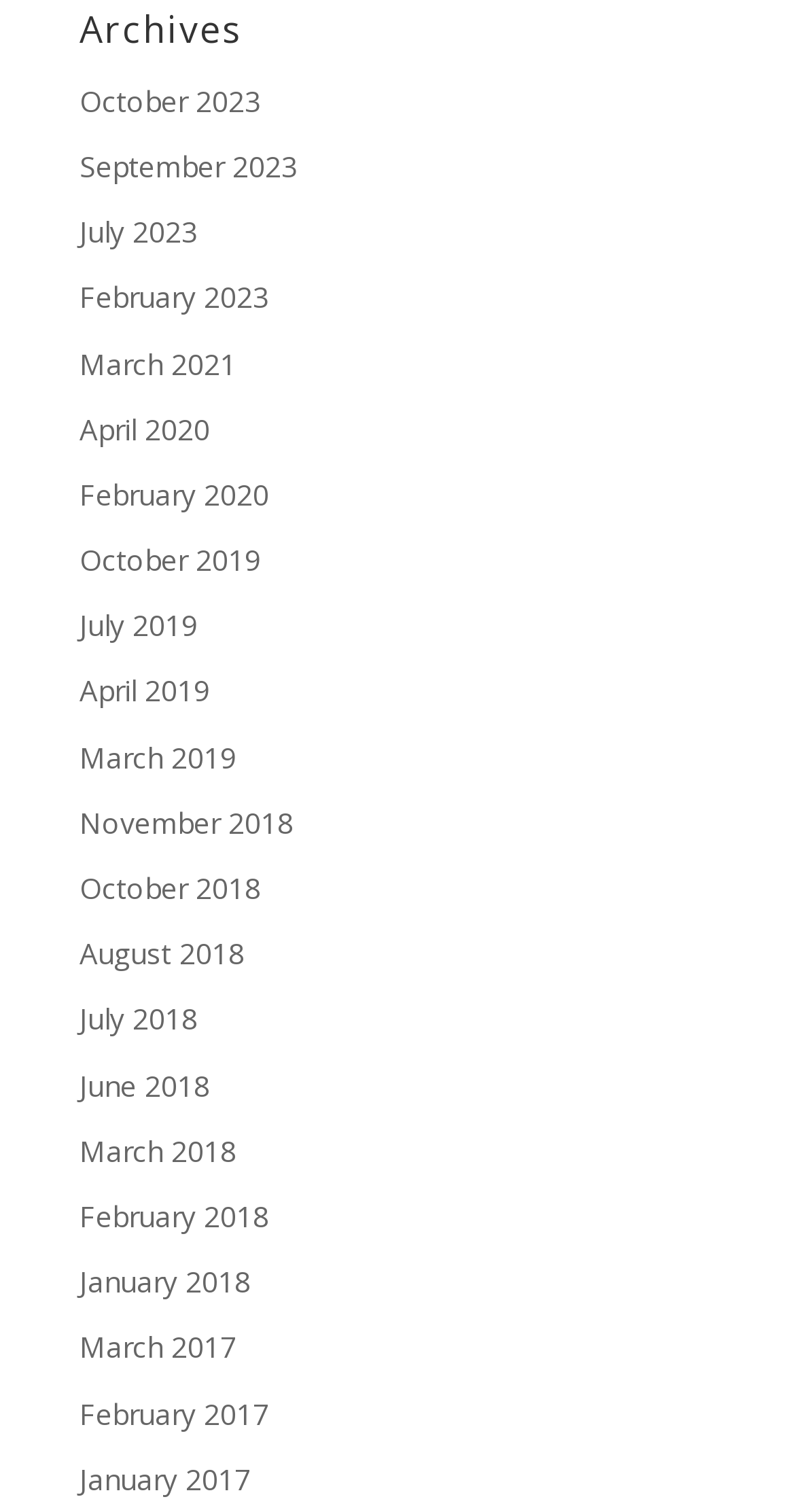Locate the bounding box coordinates of the element I should click to achieve the following instruction: "view July 2023 archives".

[0.1, 0.14, 0.249, 0.166]